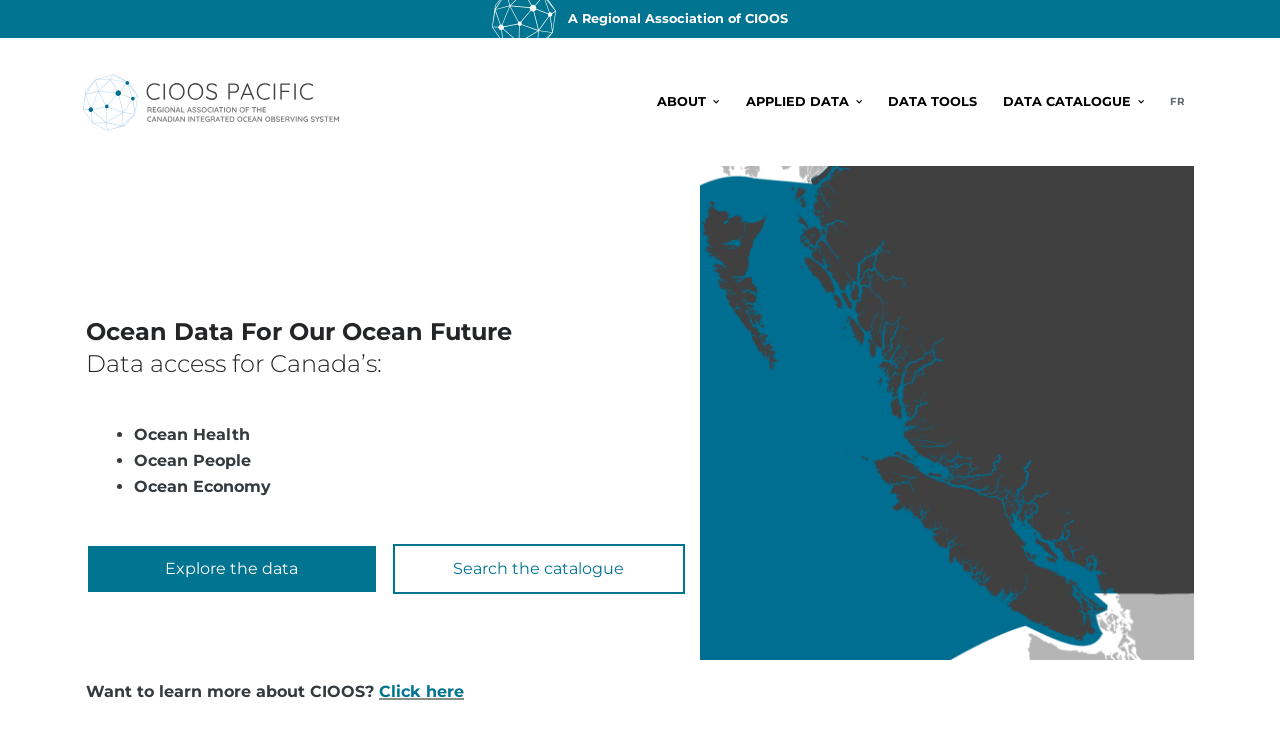Identify the bounding box coordinates of the clickable region necessary to fulfill the following instruction: "Search the catalogue". The bounding box coordinates should be four float numbers between 0 and 1, i.e., [left, top, right, bottom].

[0.307, 0.724, 0.535, 0.791]